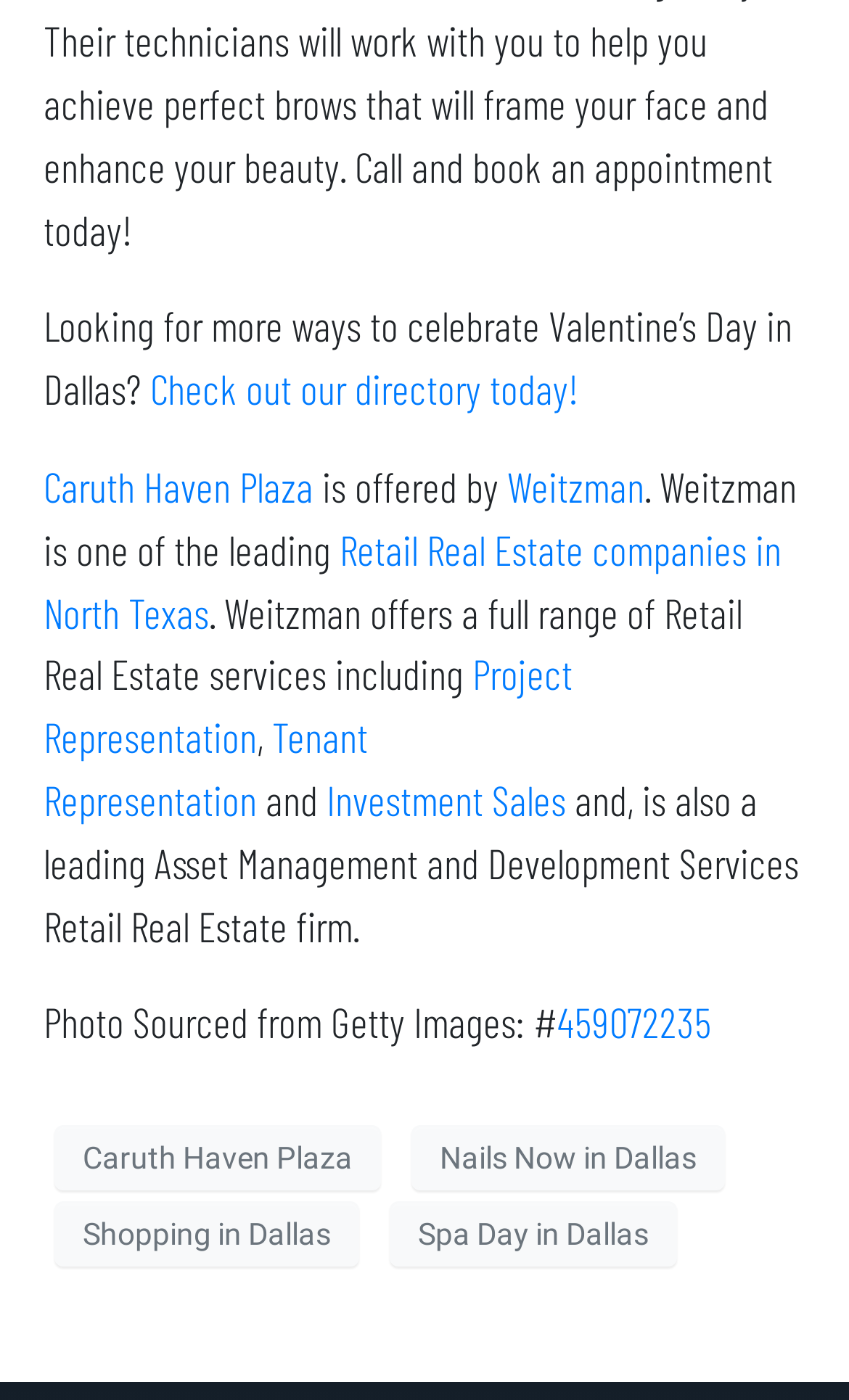Answer the question in a single word or phrase:
What services does Weitzman offer?

Retail Real Estate services